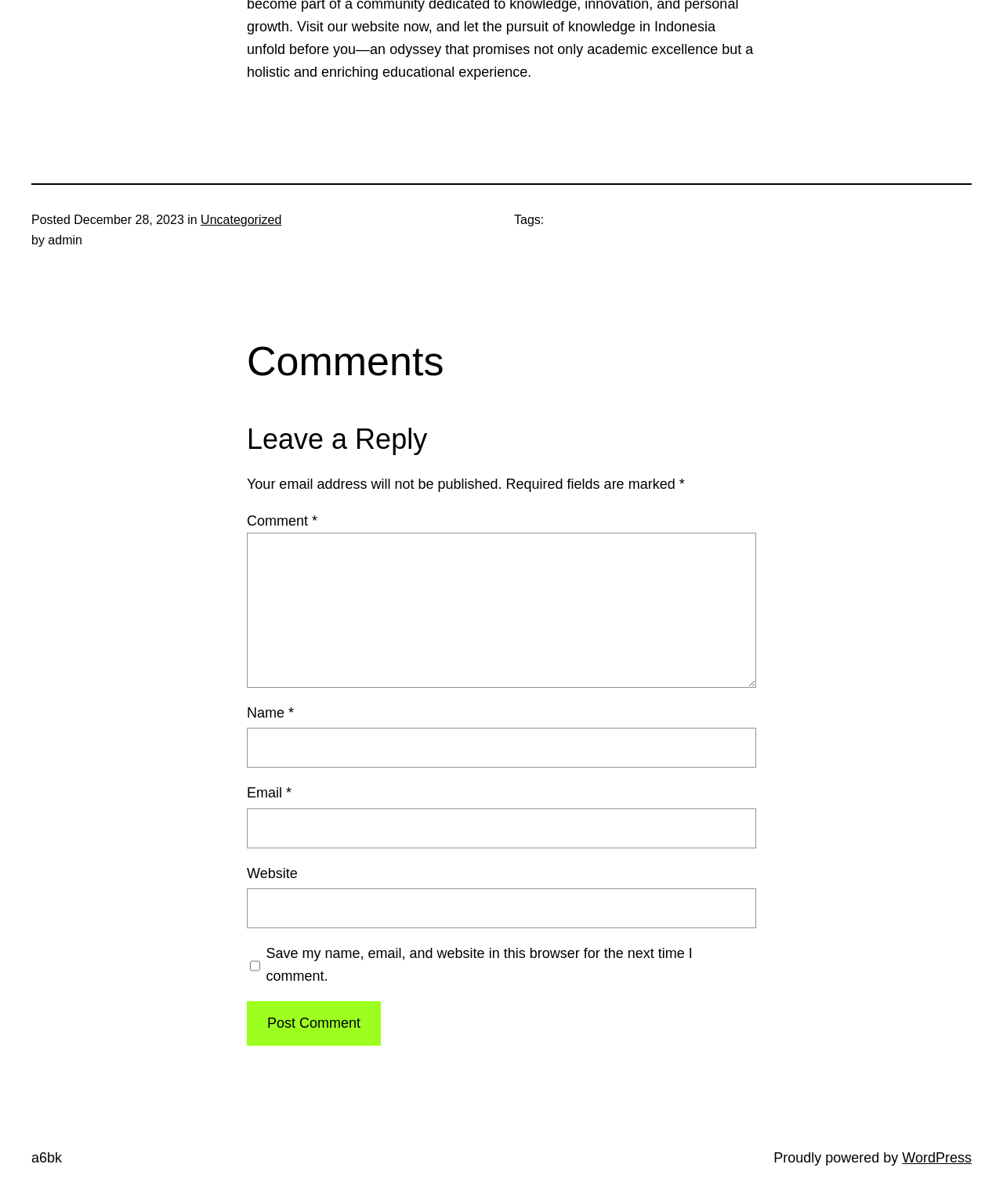What is the name of the platform powering the website?
Look at the screenshot and provide an in-depth answer.

The name of the platform powering the website can be found at the bottom of the webpage, where it says 'Proudly powered by WordPress'.